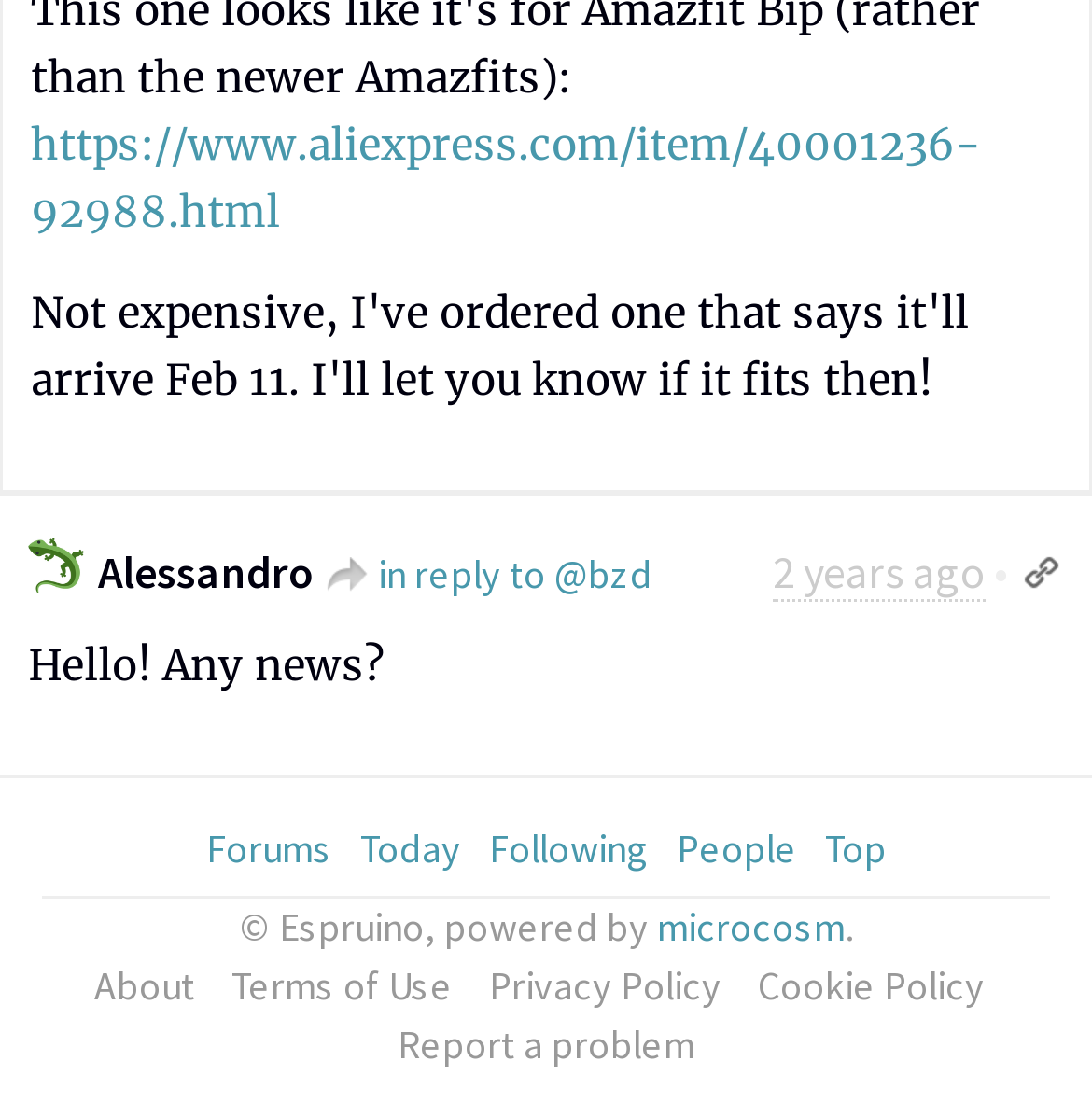Predict the bounding box coordinates for the UI element described as: "Home". The coordinates should be four float numbers between 0 and 1, presented as [left, top, right, bottom].

None